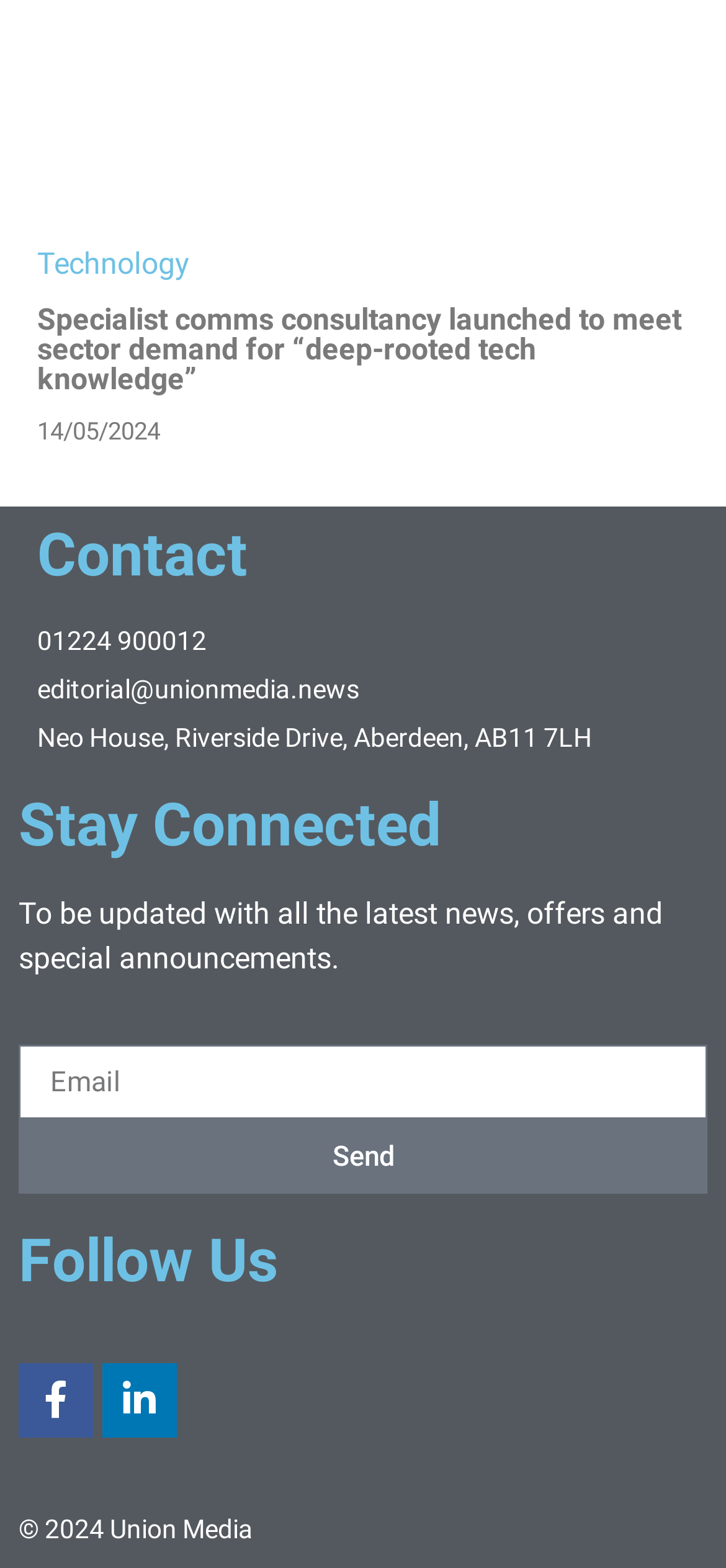Please give a concise answer to this question using a single word or phrase: 
What is the phone number to contact?

01224 900012